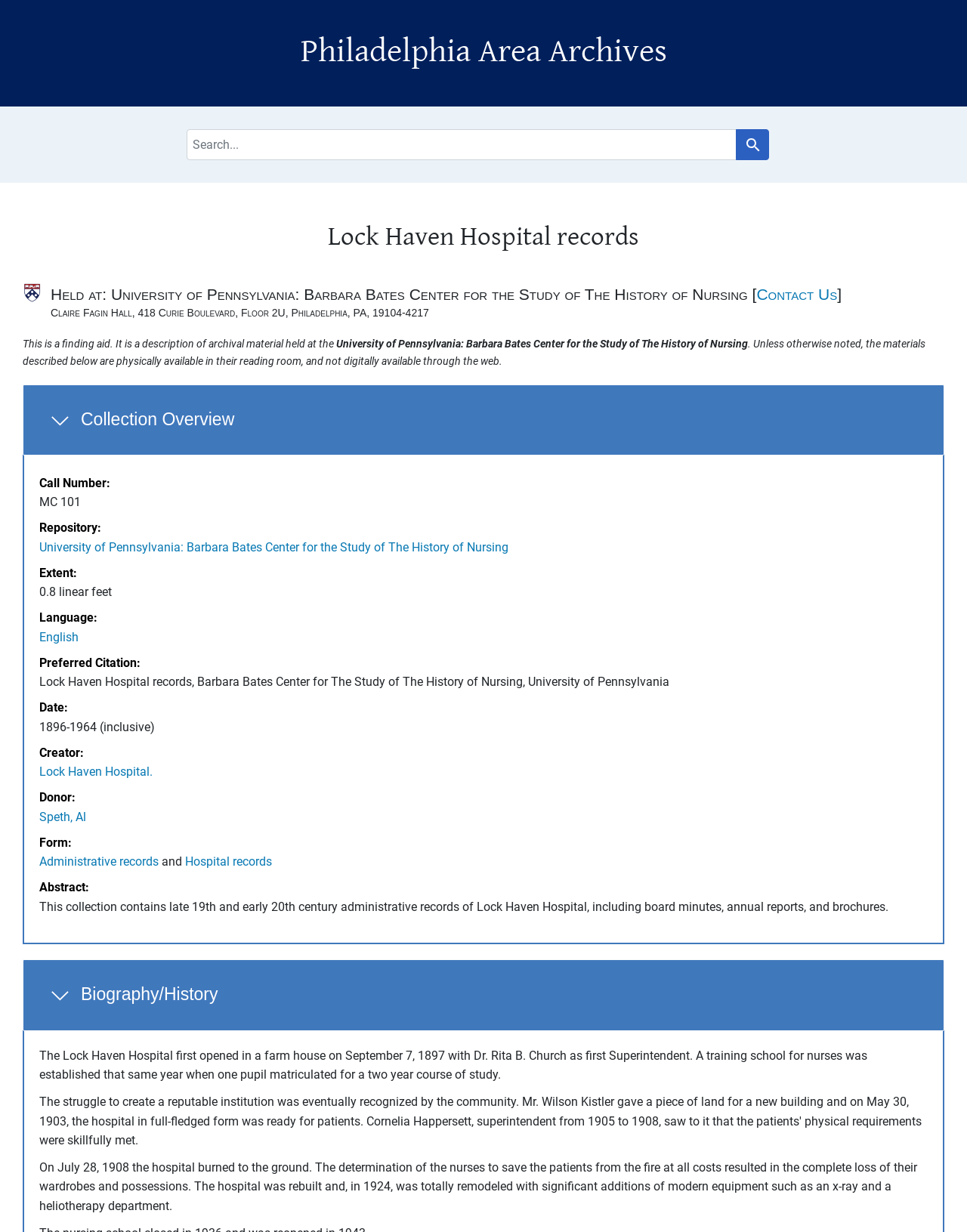Pinpoint the bounding box coordinates of the element you need to click to execute the following instruction: "browse news". The bounding box should be represented by four float numbers between 0 and 1, in the format [left, top, right, bottom].

None